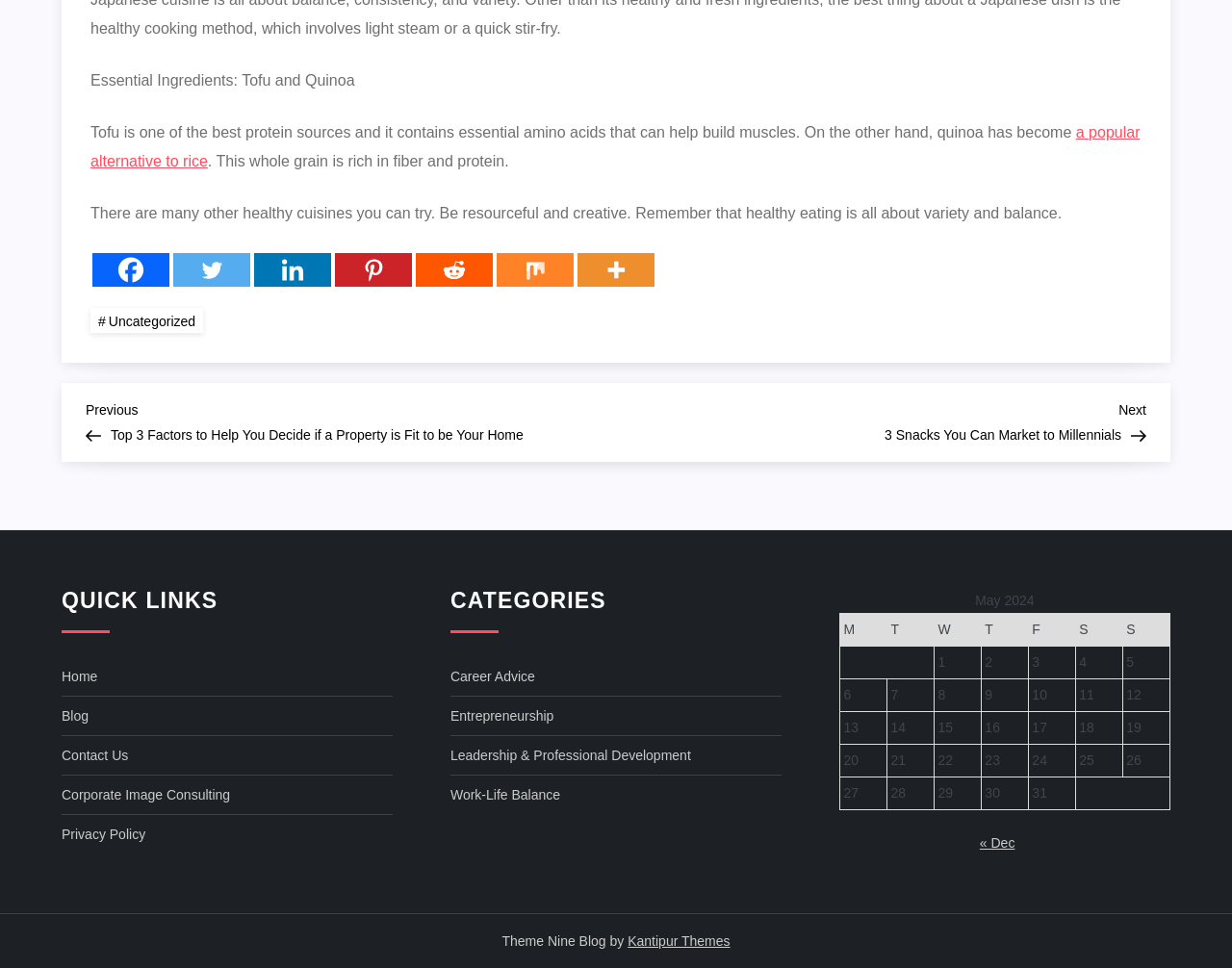Please provide a one-word or short phrase answer to the question:
What is the title of the navigation section?

Post navigation